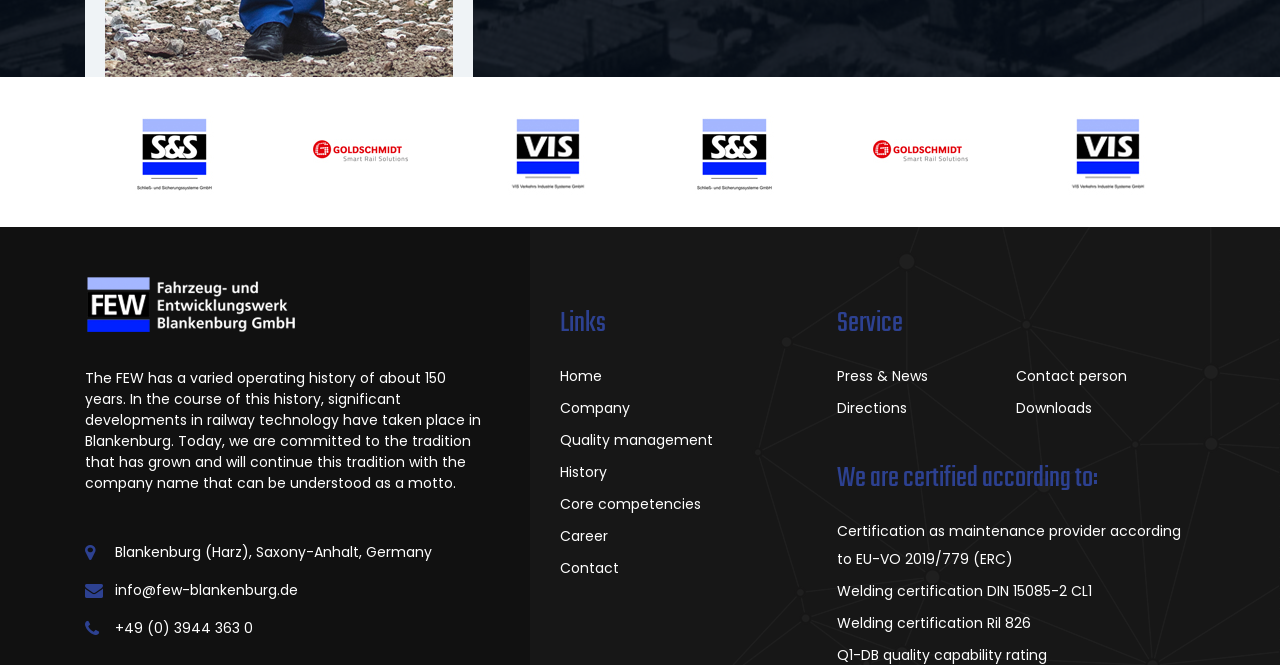What is the company's location?
Answer the question with as much detail as you can, using the image as a reference.

I found the company's location in the text 'Blankenburg (Harz), Saxony-Anhalt, Germany' which is located above the company's contact information.